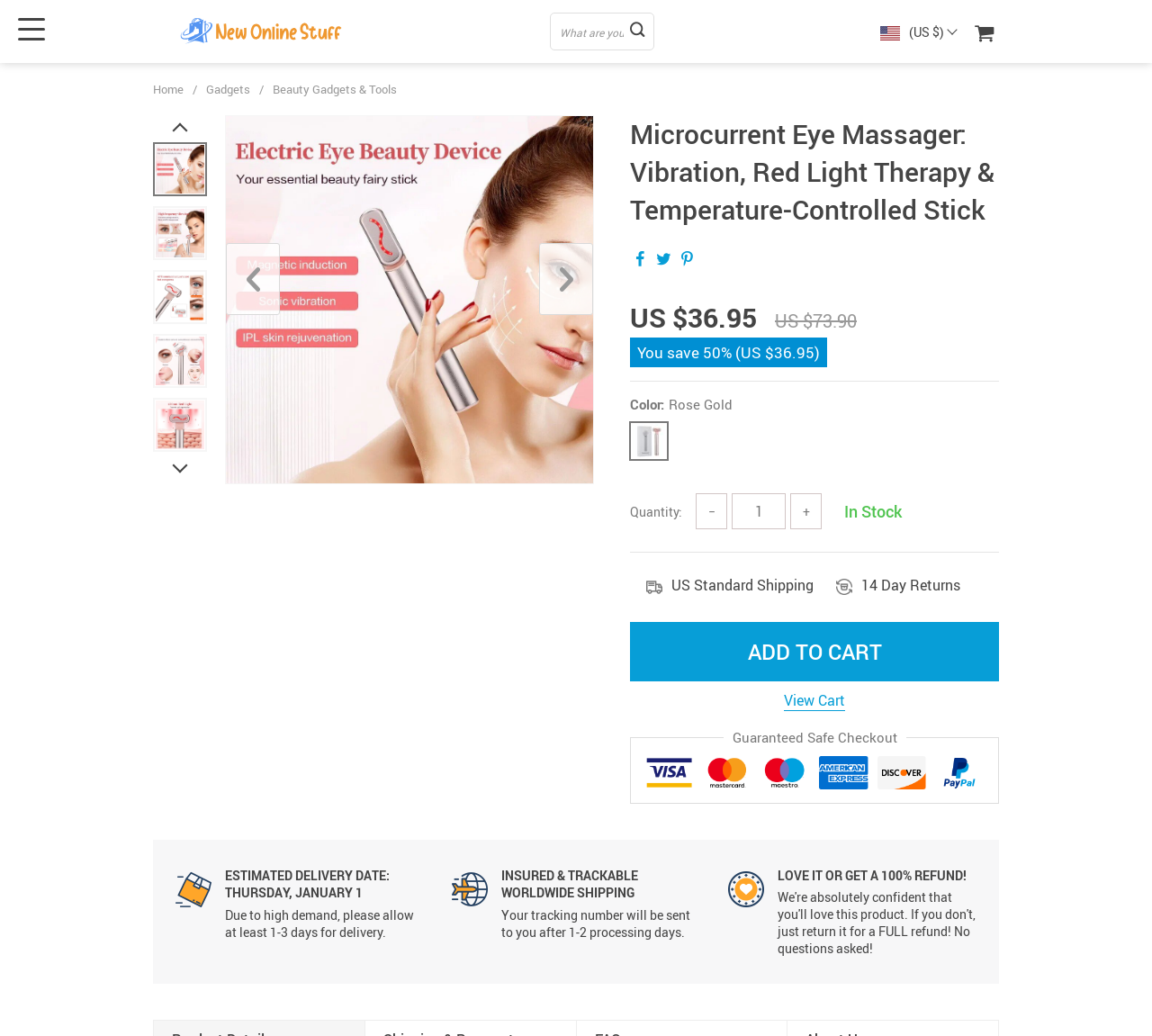Provide the bounding box coordinates for the specified HTML element described in this description: "Beauty Gadgets & Tools". The coordinates should be four float numbers ranging from 0 to 1, in the format [left, top, right, bottom].

[0.237, 0.078, 0.345, 0.094]